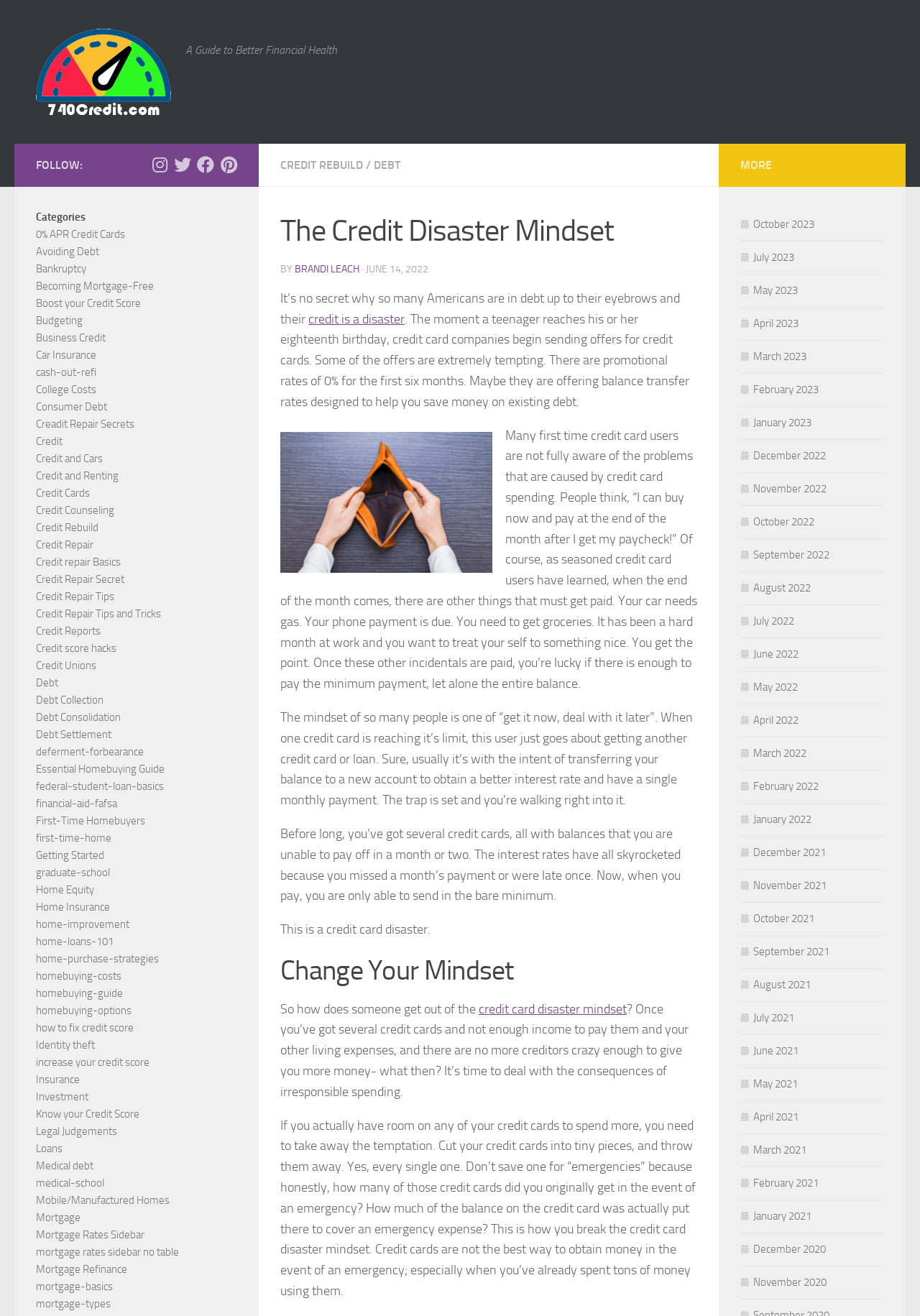What is the title of the article?
Please provide a comprehensive answer based on the information in the image.

The title of the article can be found in the heading element with the text 'The Credit Disaster Mindset' which is located at the top of the webpage.